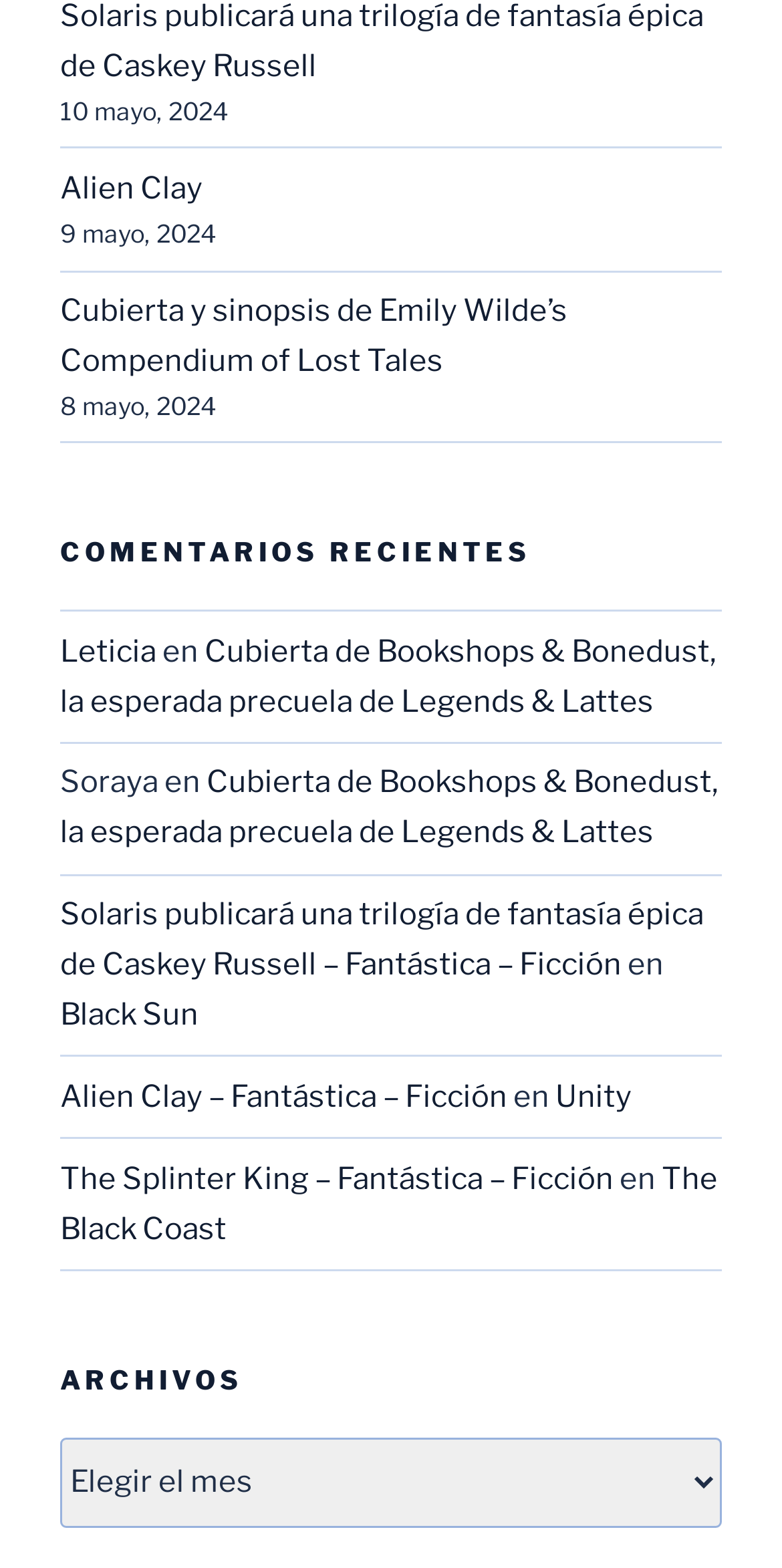What is the date of the first recent comment? Based on the image, give a response in one word or a short phrase.

10 mayo, 2024